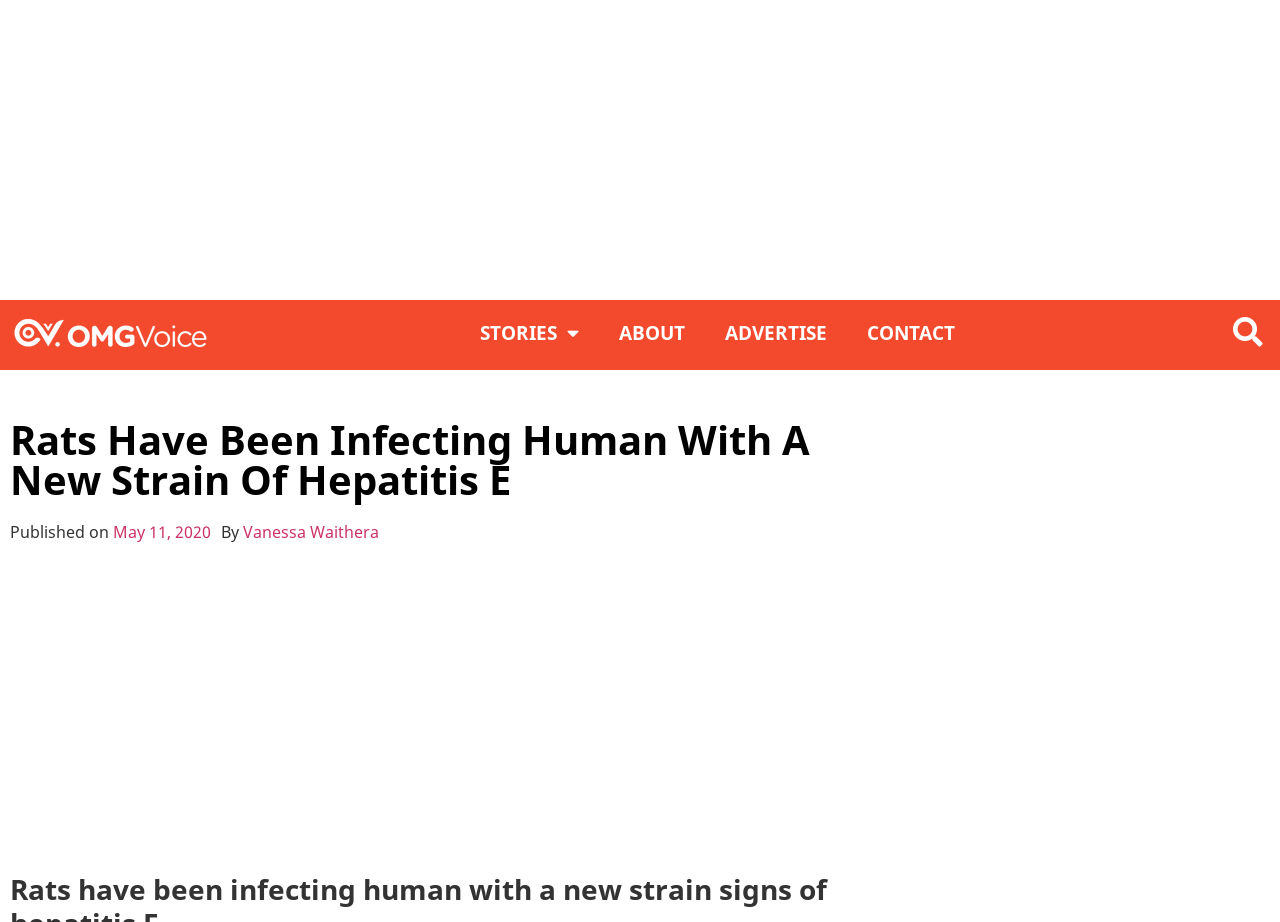Identify the bounding box coordinates for the UI element mentioned here: "aria-label="Advertisement" name="aswift_0" title="Advertisement"". Provide the coordinates as four float values between 0 and 1, i.e., [left, top, right, bottom].

[0.008, 0.011, 0.945, 0.315]